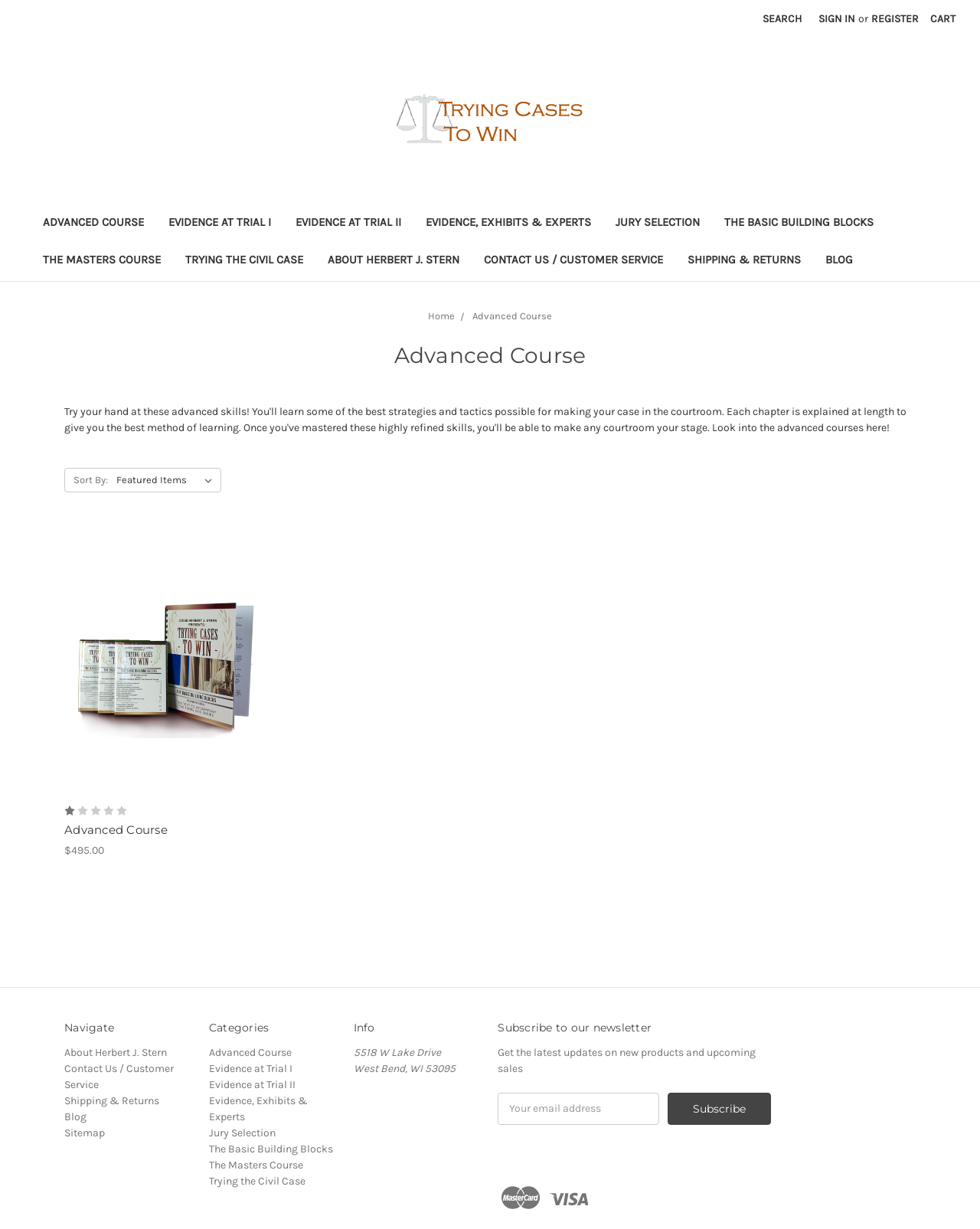Locate the bounding box coordinates of the area that needs to be clicked to fulfill the following instruction: "Register for a new account". The coordinates should be in the format of four float numbers between 0 and 1, namely [left, top, right, bottom].

[0.881, 0.0, 0.946, 0.031]